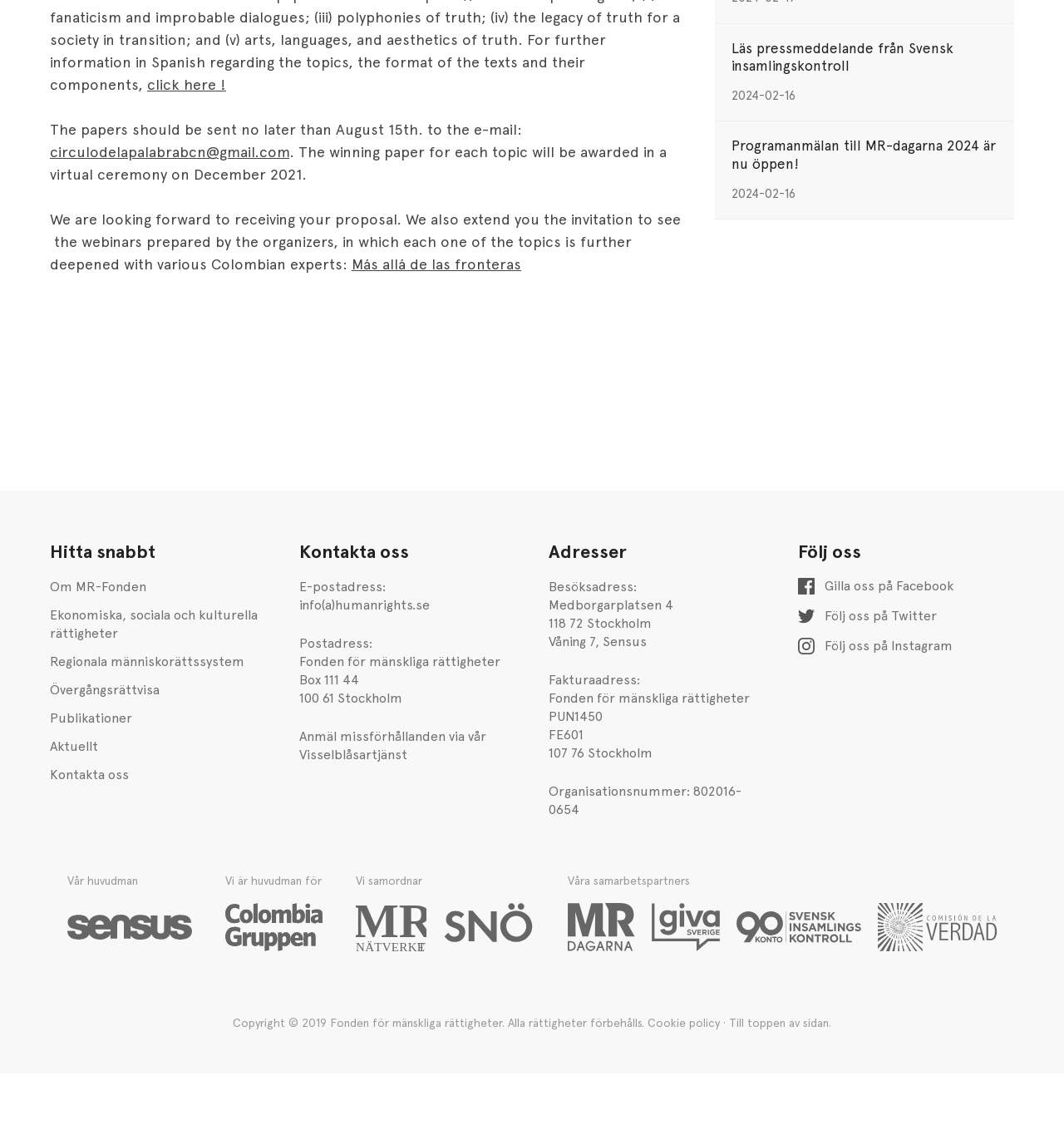Please find the bounding box coordinates of the clickable region needed to complete the following instruction: "check the email address". The bounding box coordinates must consist of four float numbers between 0 and 1, i.e., [left, top, right, bottom].

[0.047, 0.125, 0.272, 0.141]